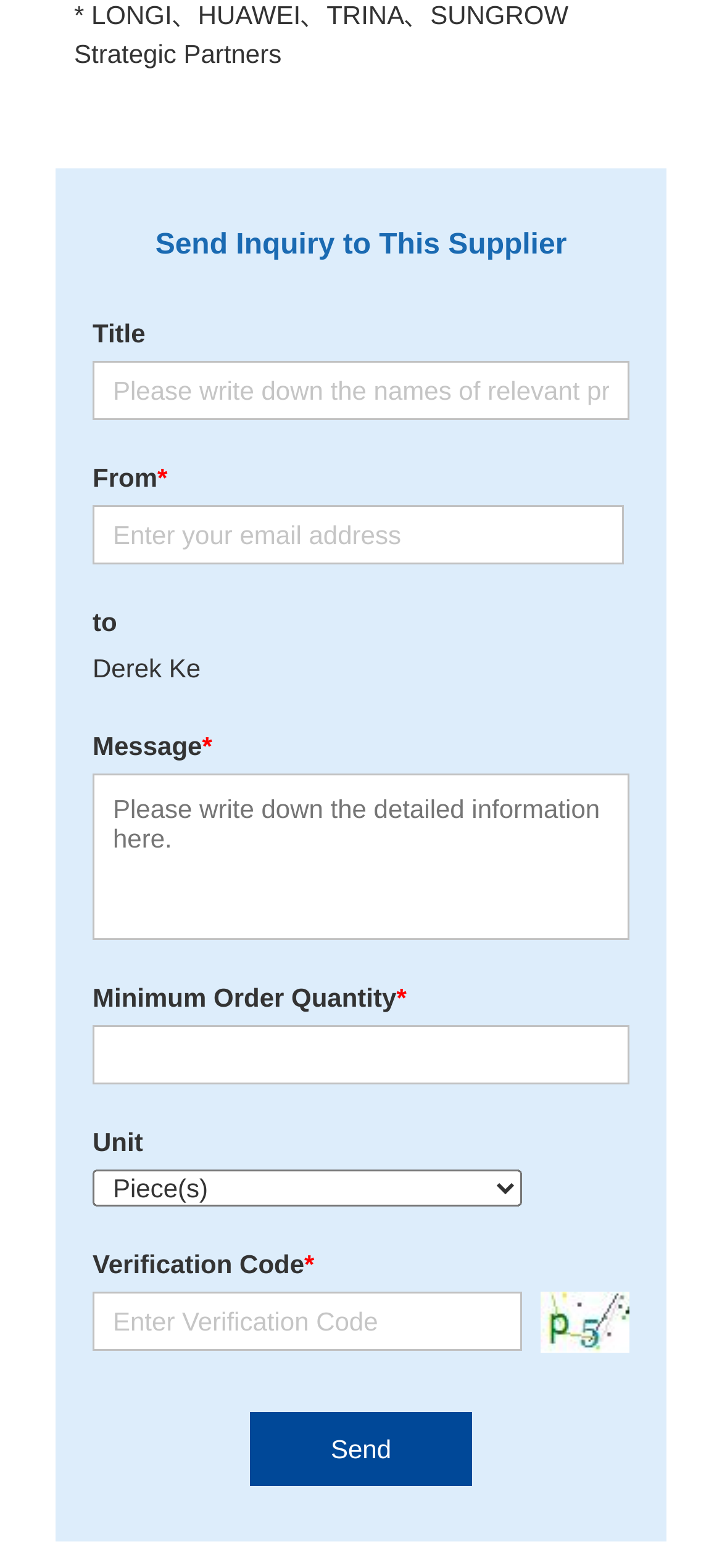Kindly provide the bounding box coordinates of the section you need to click on to fulfill the given instruction: "Enter title".

[0.128, 0.23, 0.872, 0.268]